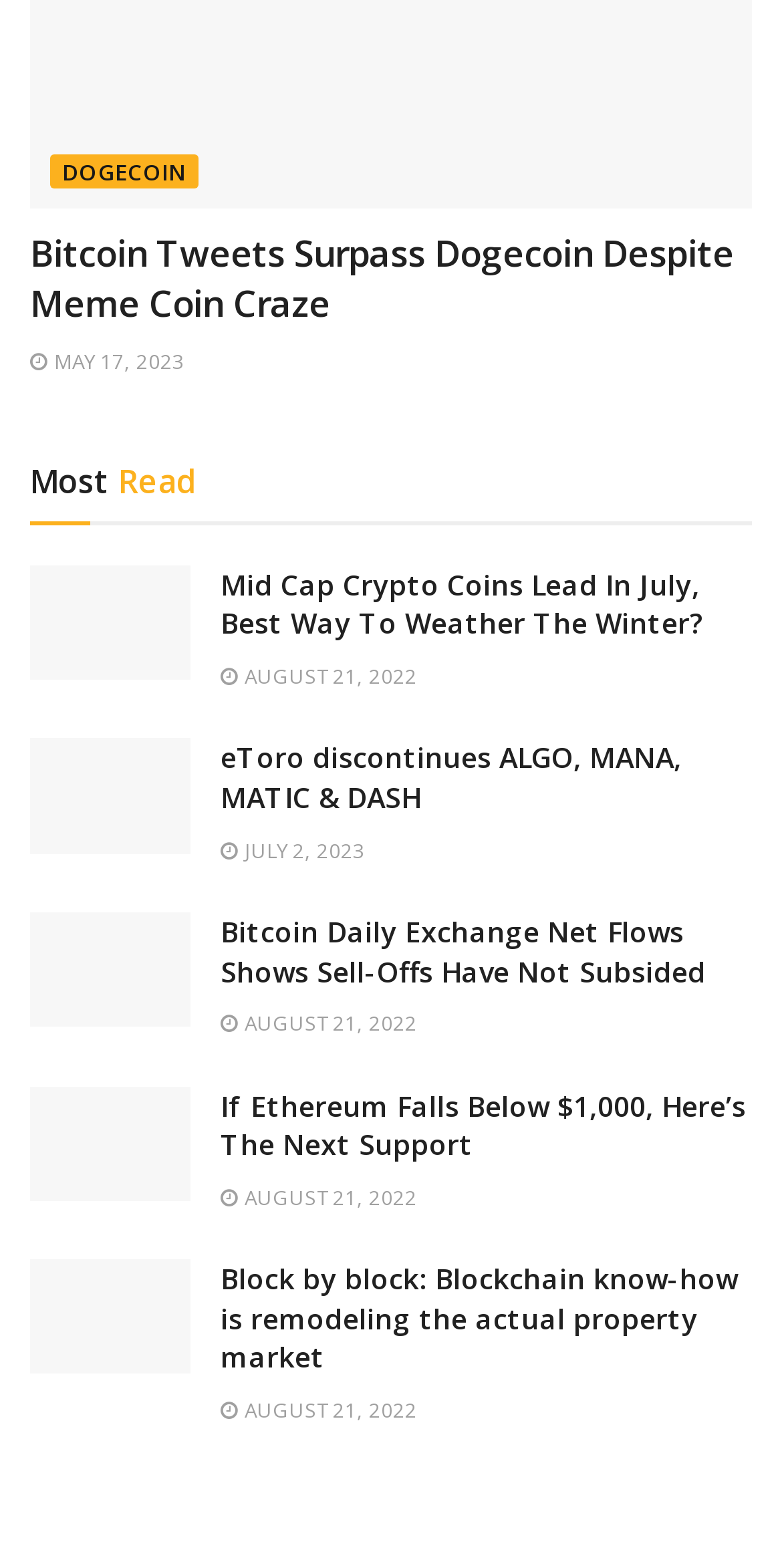Find the bounding box coordinates for the HTML element specified by: "July 2, 2023".

[0.282, 0.533, 0.467, 0.551]